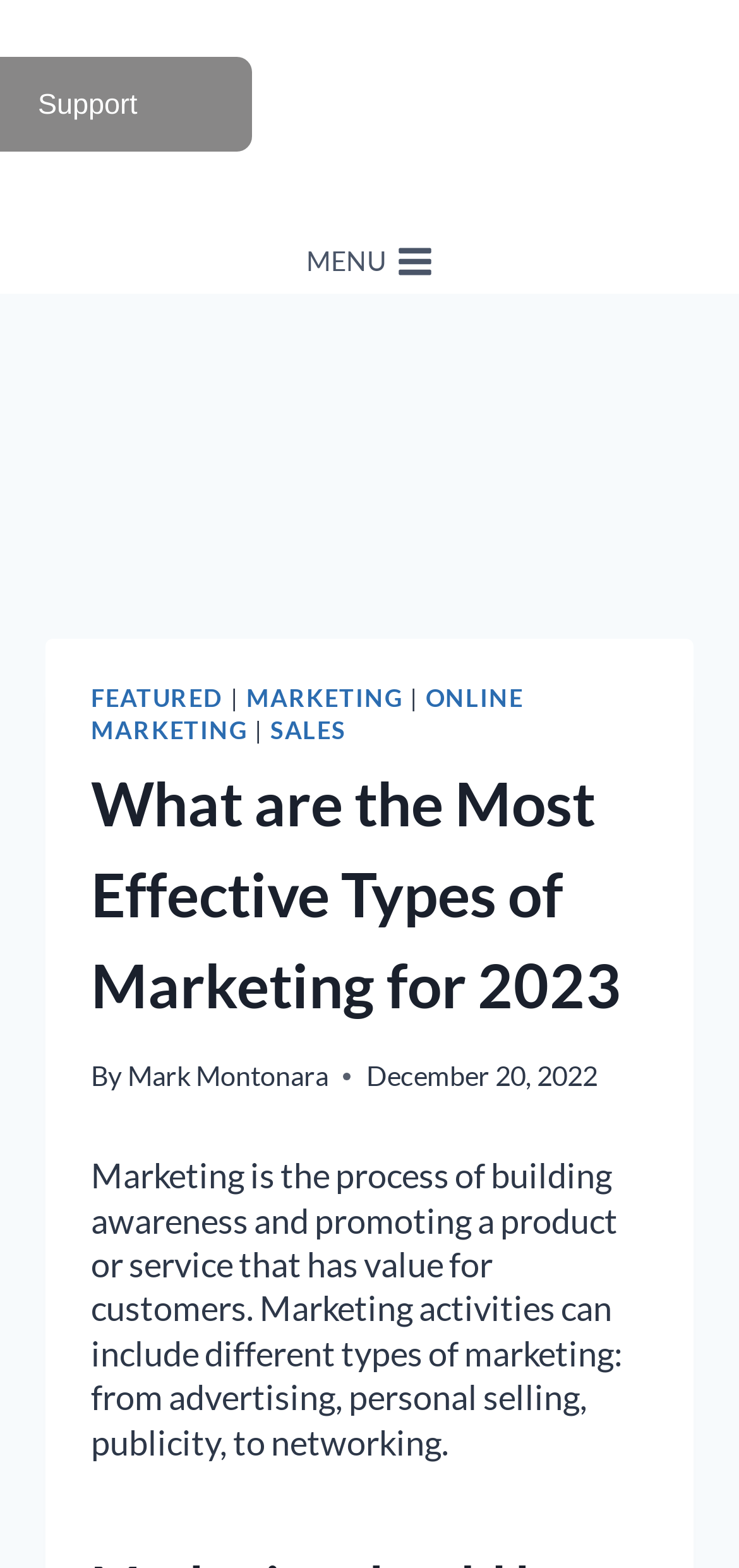What is the purpose of marketing?
Answer the question with a detailed and thorough explanation.

I found the purpose of marketing by reading the text below the main heading, which says 'Marketing is the process of building awareness and promoting a product or service that has value for customers'.